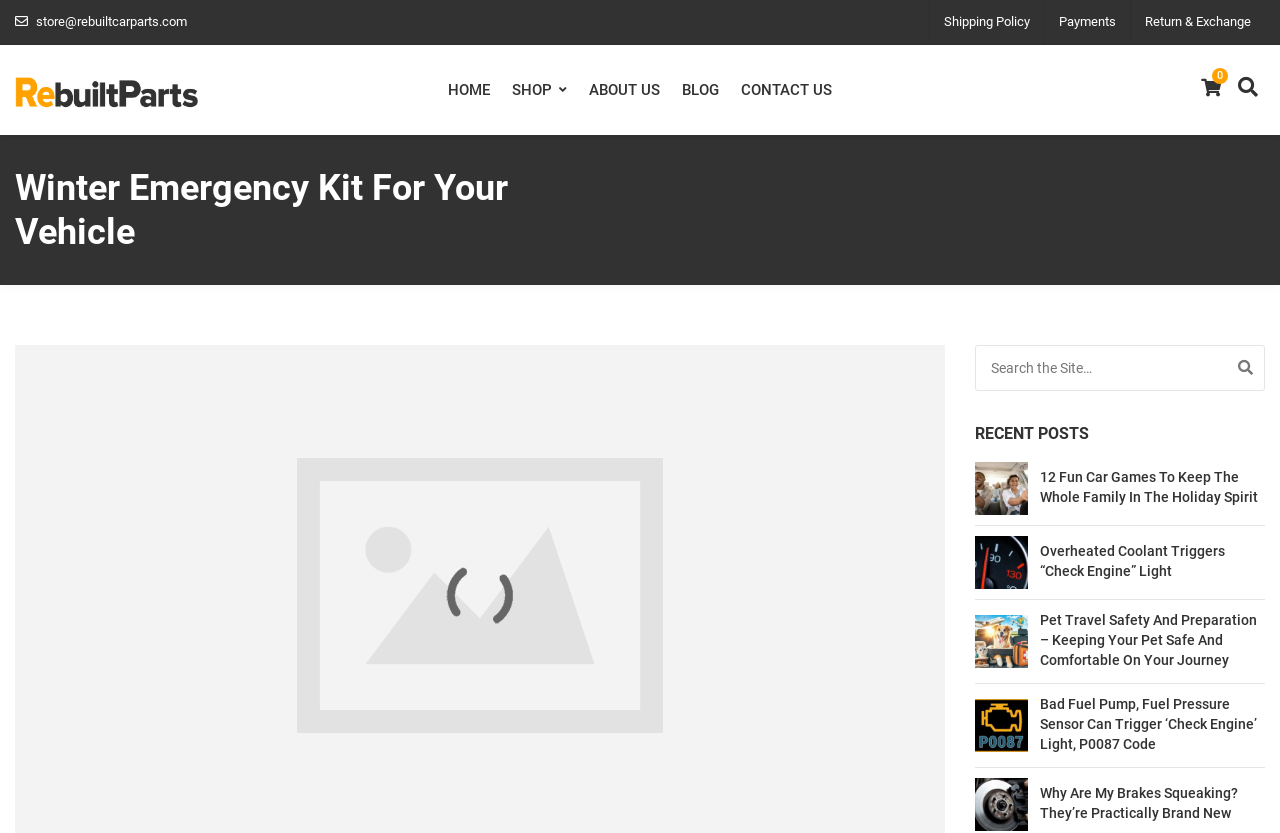Provide a single word or phrase to answer the given question: 
How many links are there in the top navigation bar?

5